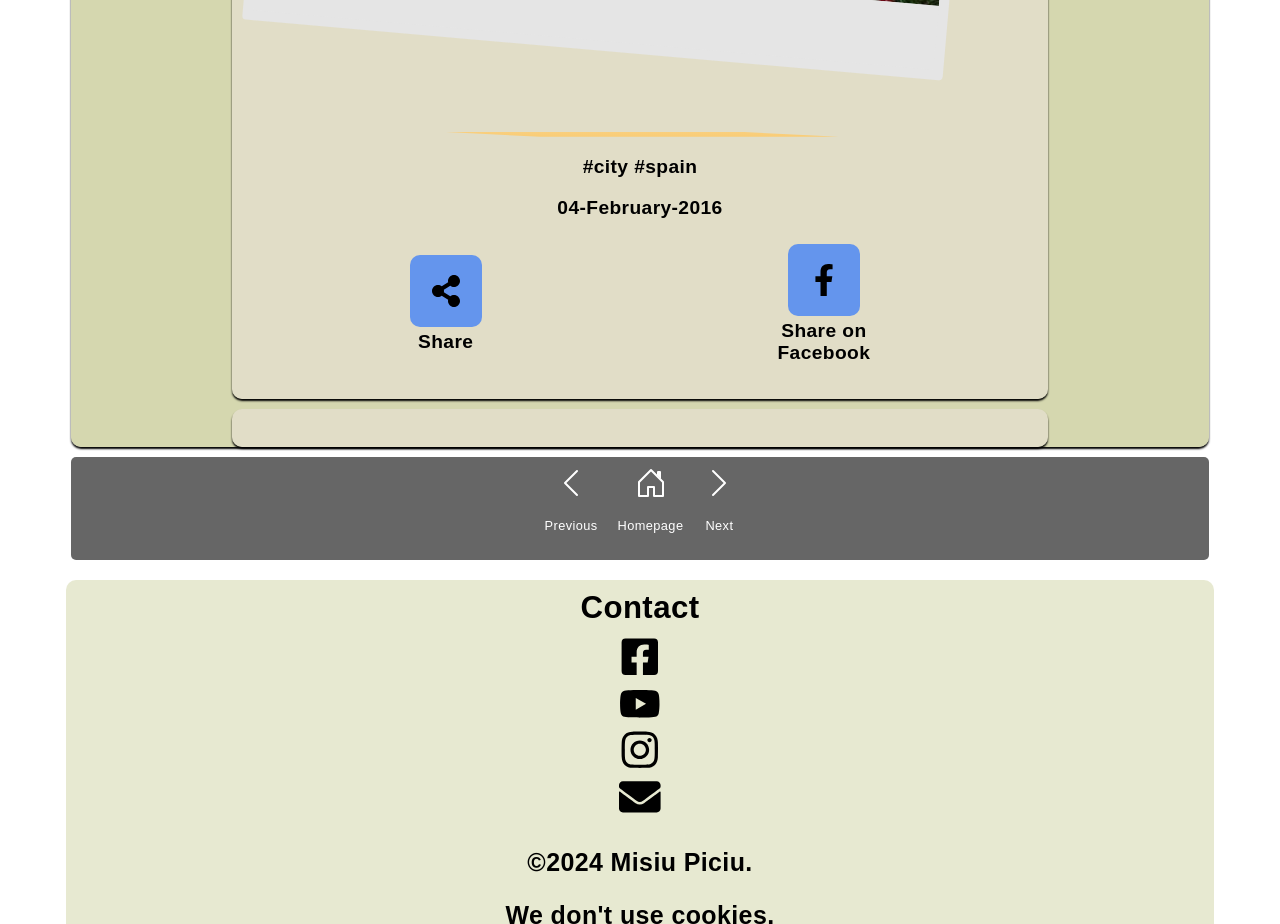Respond to the question below with a single word or phrase:
What is the function of the button?

To send comments